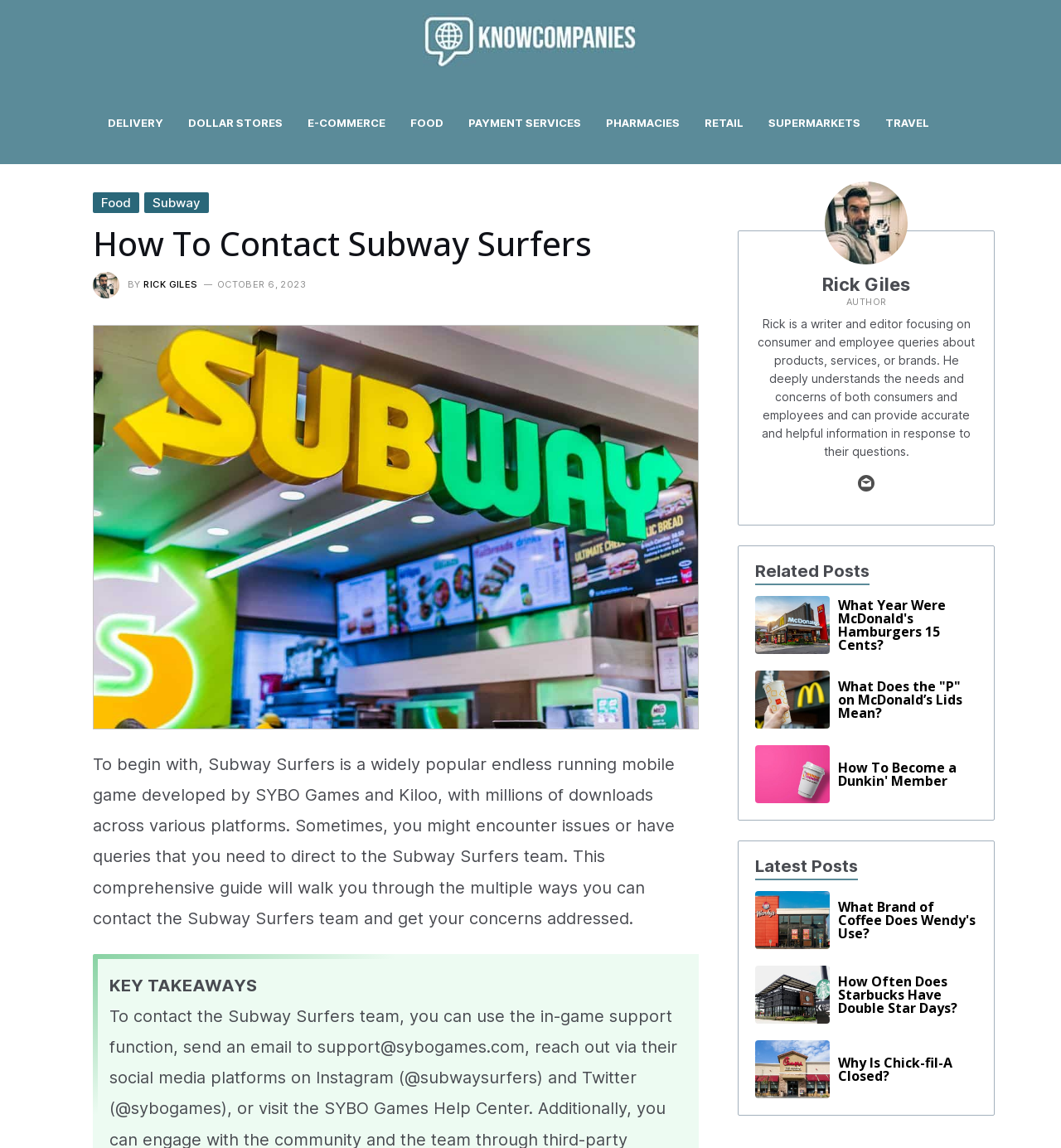Please find and provide the title of the webpage.

How To Contact Subway Surfers